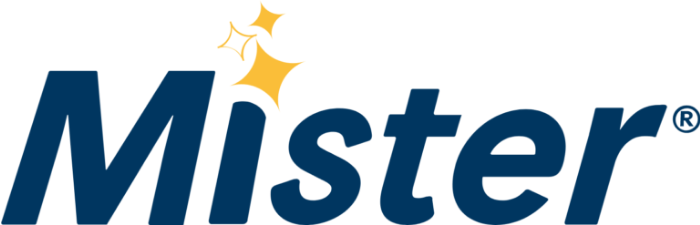Kindly respond to the following question with a single word or a brief phrase: 
How many stars are accompanying the text?

Two